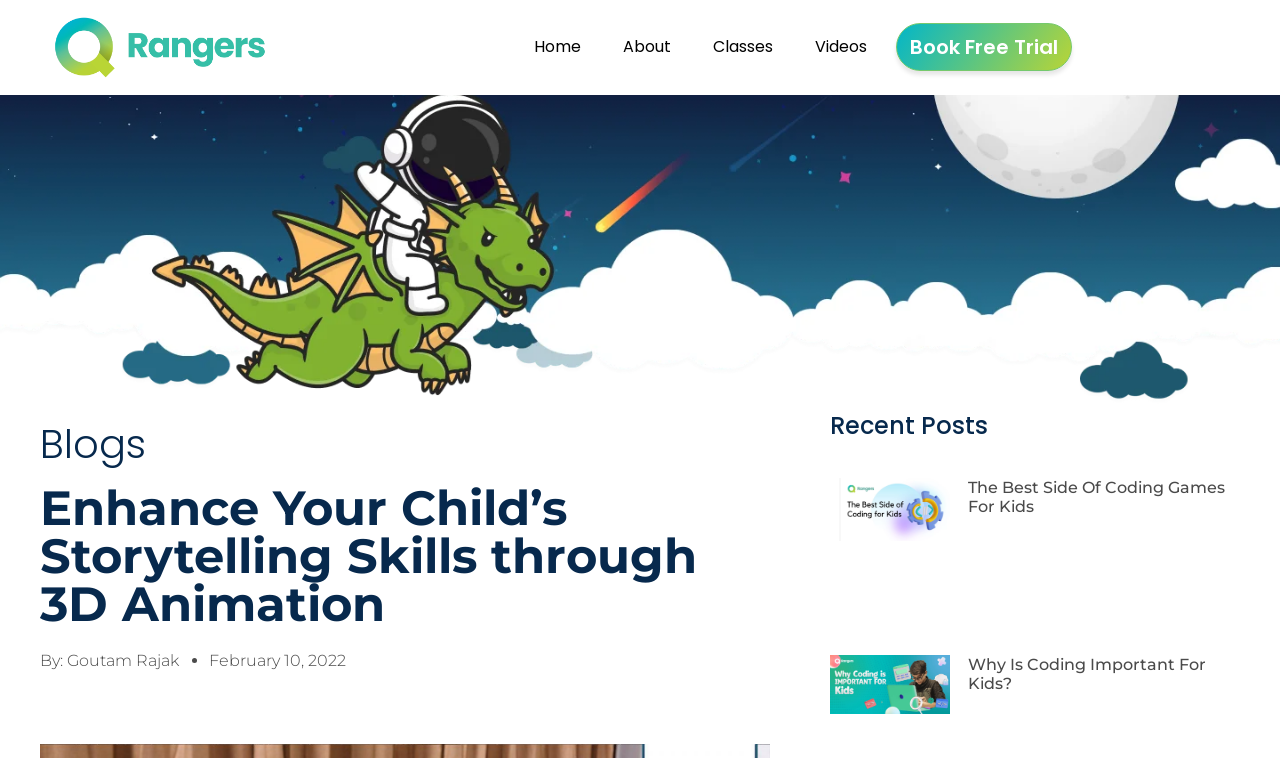Pinpoint the bounding box coordinates of the area that should be clicked to complete the following instruction: "Click the 'Home' link". The coordinates must be given as four float numbers between 0 and 1, i.e., [left, top, right, bottom].

[0.407, 0.031, 0.464, 0.094]